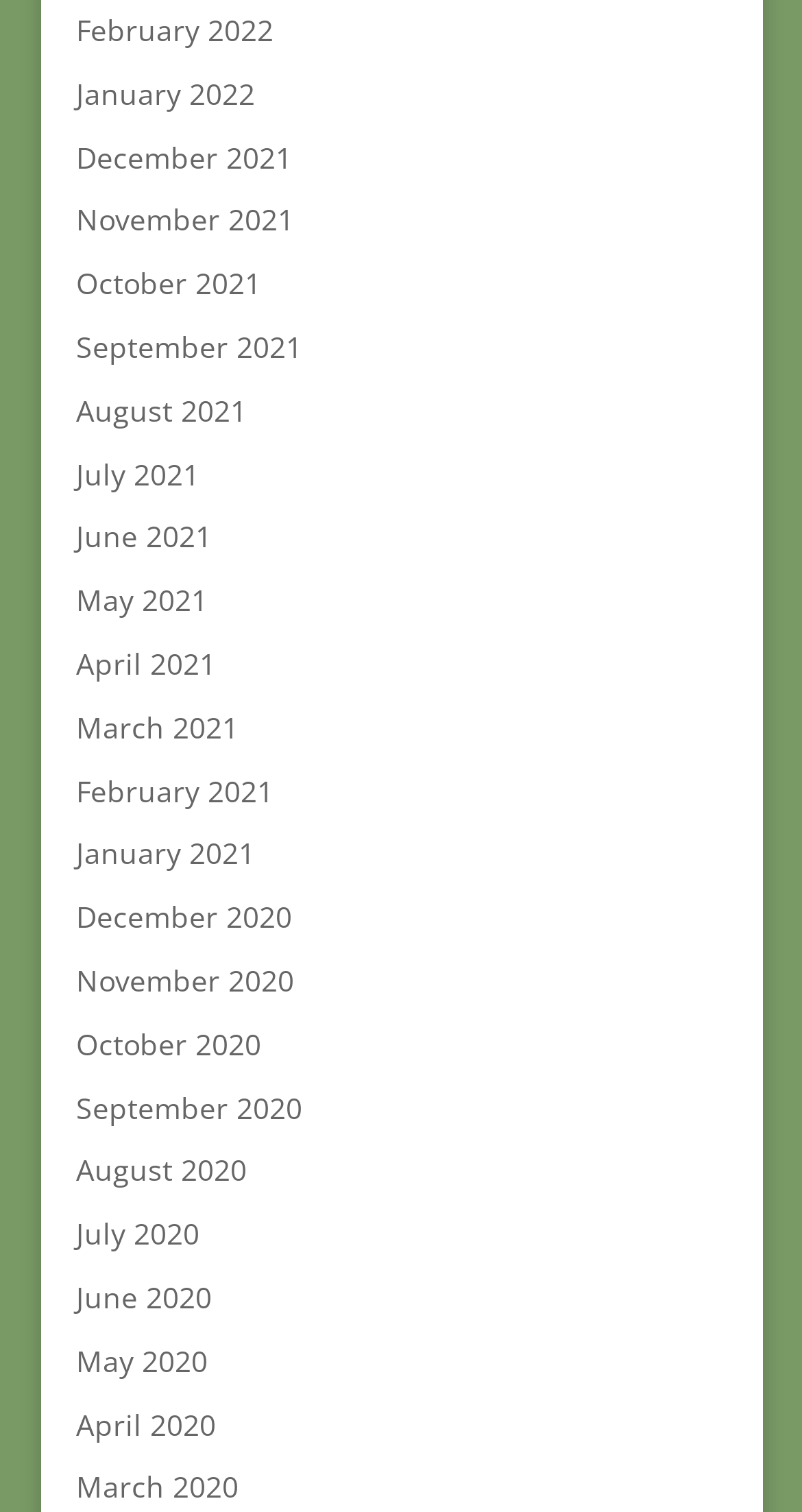Reply to the question with a single word or phrase:
What is the earliest month listed?

February 2020